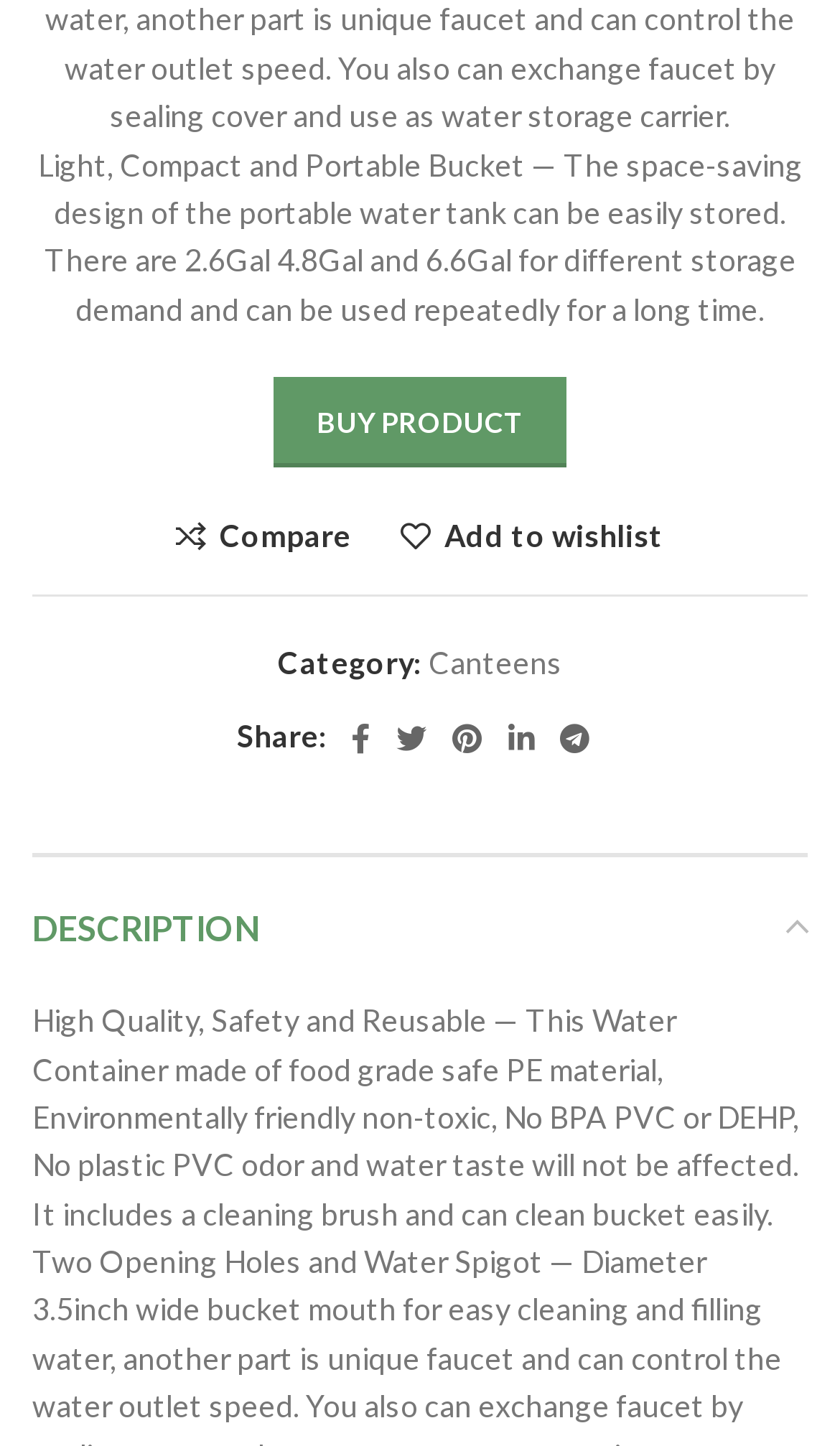What is the purpose of the cleaning brush?
Based on the visual details in the image, please answer the question thoroughly.

I inferred this from the description section, where it mentions 'It includes a cleaning brush and can clean bucket easily.'